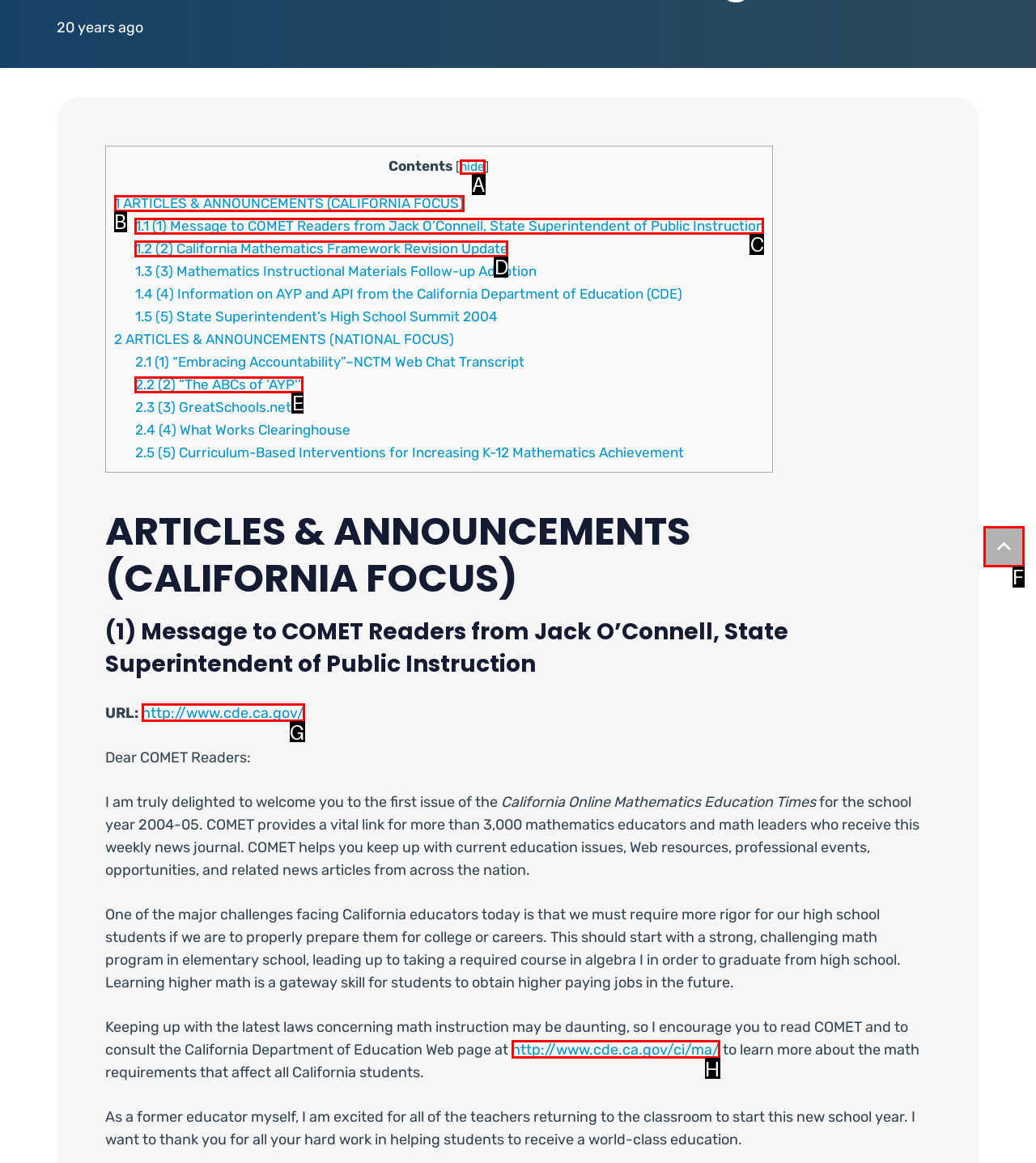Choose the HTML element that corresponds to the description: http://www.cde.ca.gov/ci/ma/
Provide the answer by selecting the letter from the given choices.

H